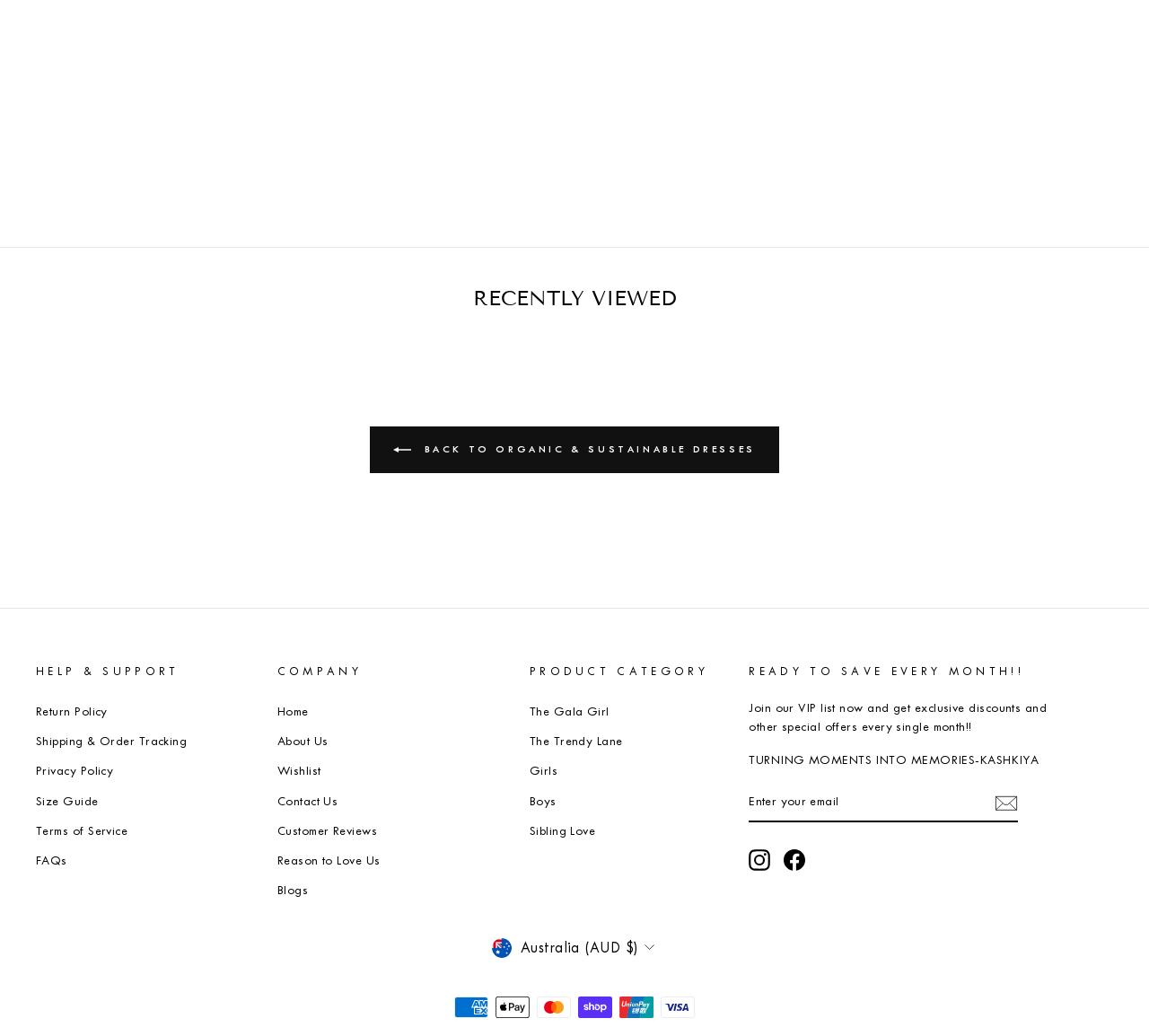Using the information in the image, give a detailed answer to the following question: What is the purpose of the 'CURRENCY' section?

The 'CURRENCY' section contains a button element labeled 'Australia (AUD $)' and a heading element with text 'CURRENCY', indicating that the purpose of this section is to allow users to select their preferred currency.